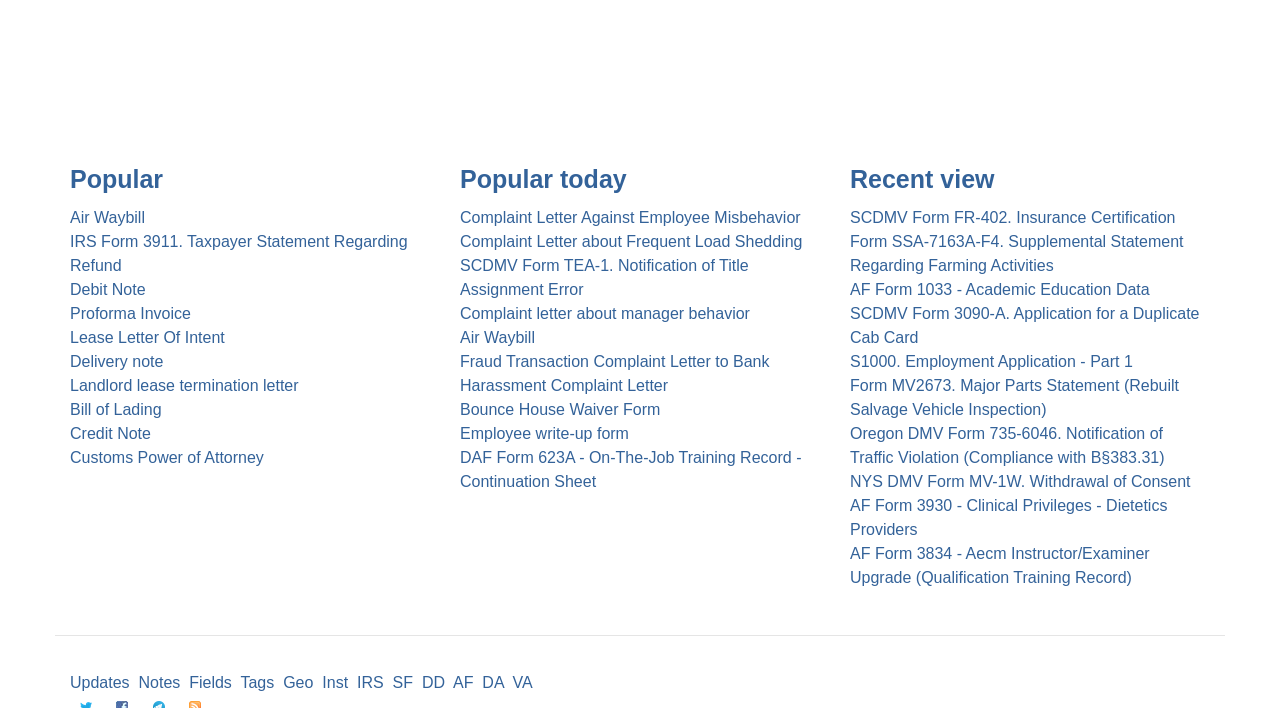Can you specify the bounding box coordinates of the area that needs to be clicked to fulfill the following instruction: "Click on 'Air Waybill'"?

[0.055, 0.295, 0.113, 0.319]